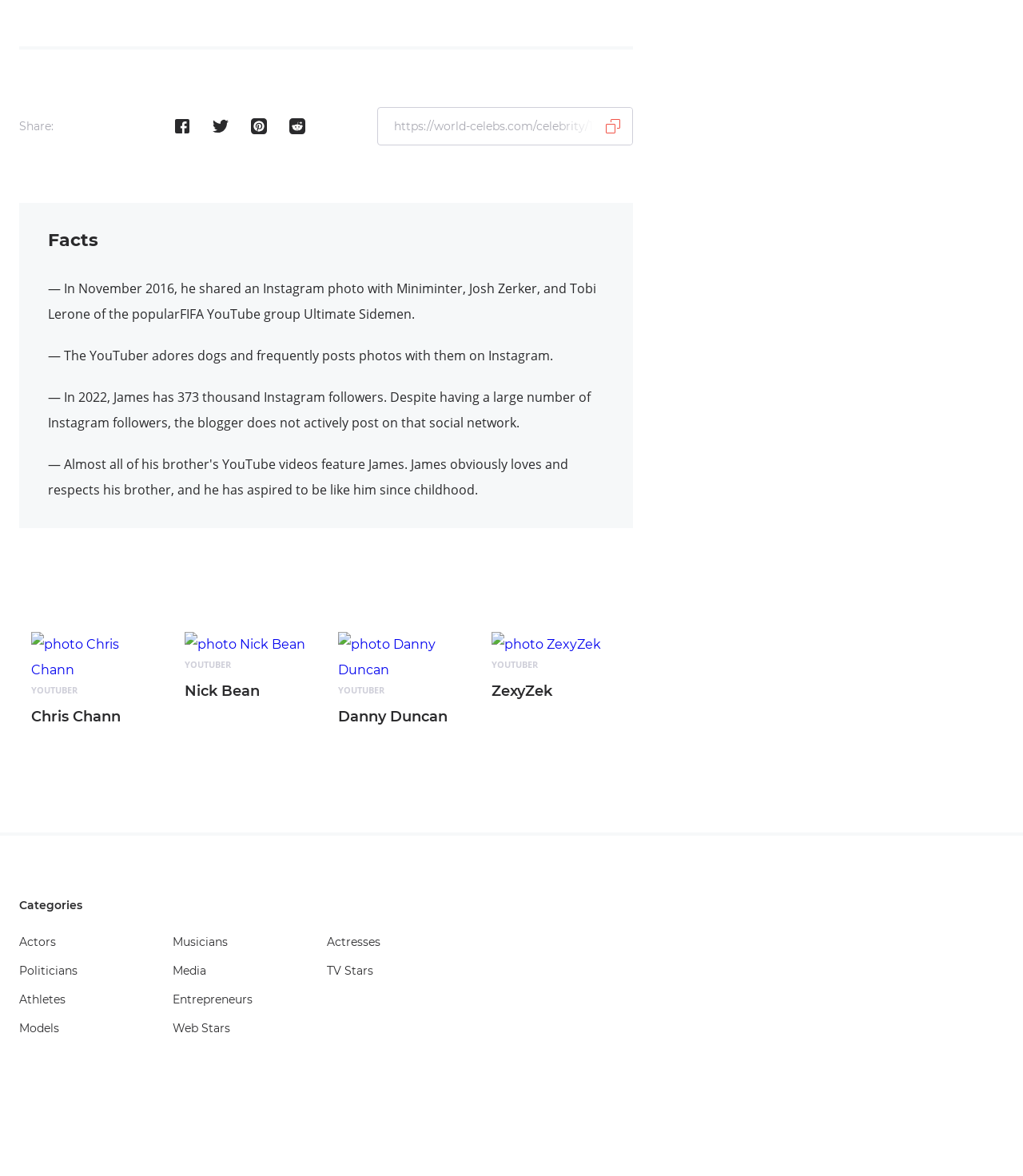What social media platforms can be used to share this page?
Refer to the image and provide a thorough answer to the question.

The question can be answered by looking at the social media links provided at the top of the page, which include Facebook, Twitter, Pinterest, and Reddit.